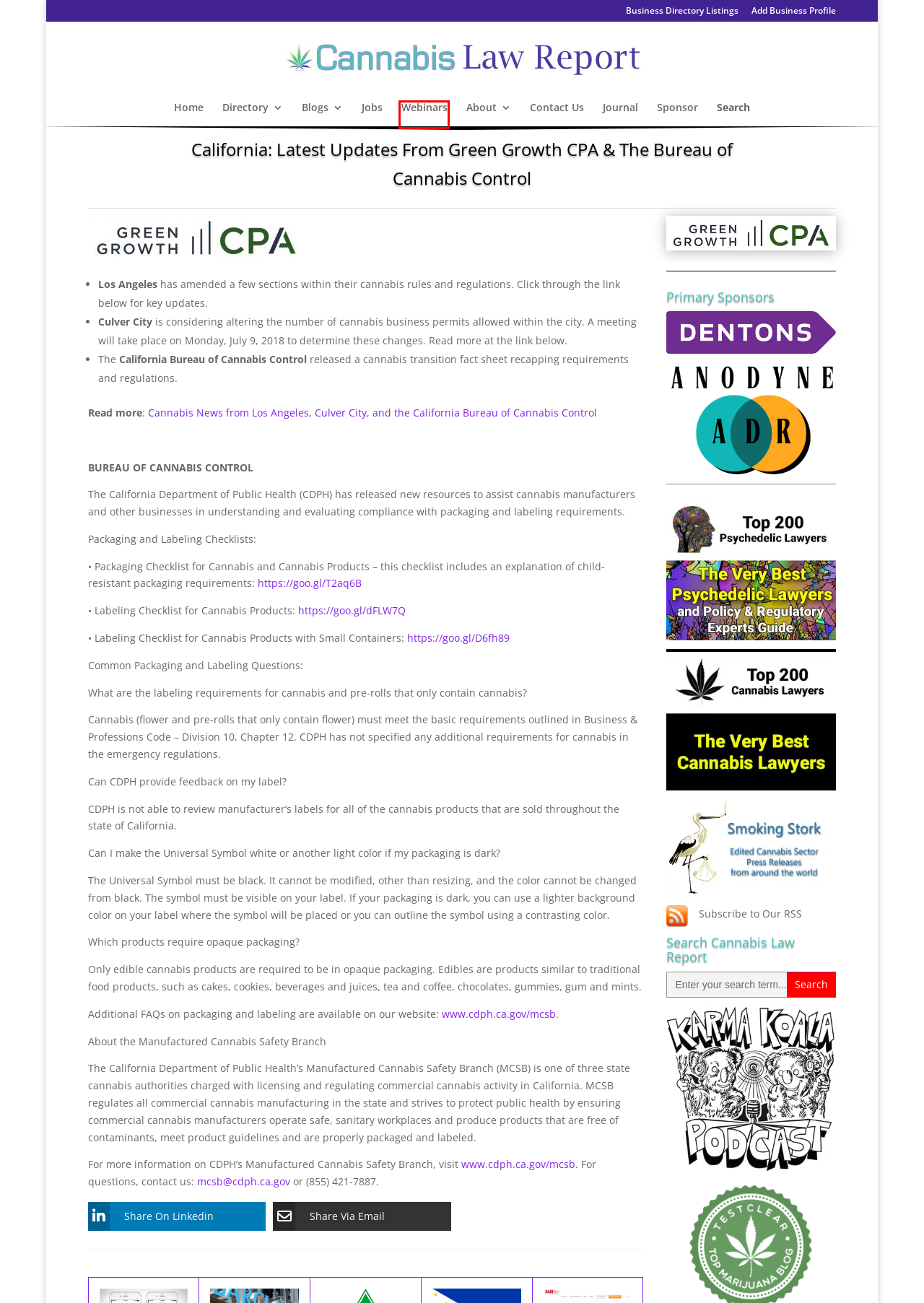Given a screenshot of a webpage with a red bounding box around a UI element, please identify the most appropriate webpage description that matches the new webpage after you click on the element. Here are the candidates:
A. Cannabis Law Journal
B. Webinars  | Cannabis Law Report
C. Professionals and Experts Directory | Cannabis Law Report
D. Promote Your Business | Cannabis Law Report
E. Search Cannabis Law Report | Cannabis Law Report
F. Cannabis Law Report | Cannabis Law News
G. RSS | Cannabis Law Report
H. Contact Us | Cannabis Law Report

B